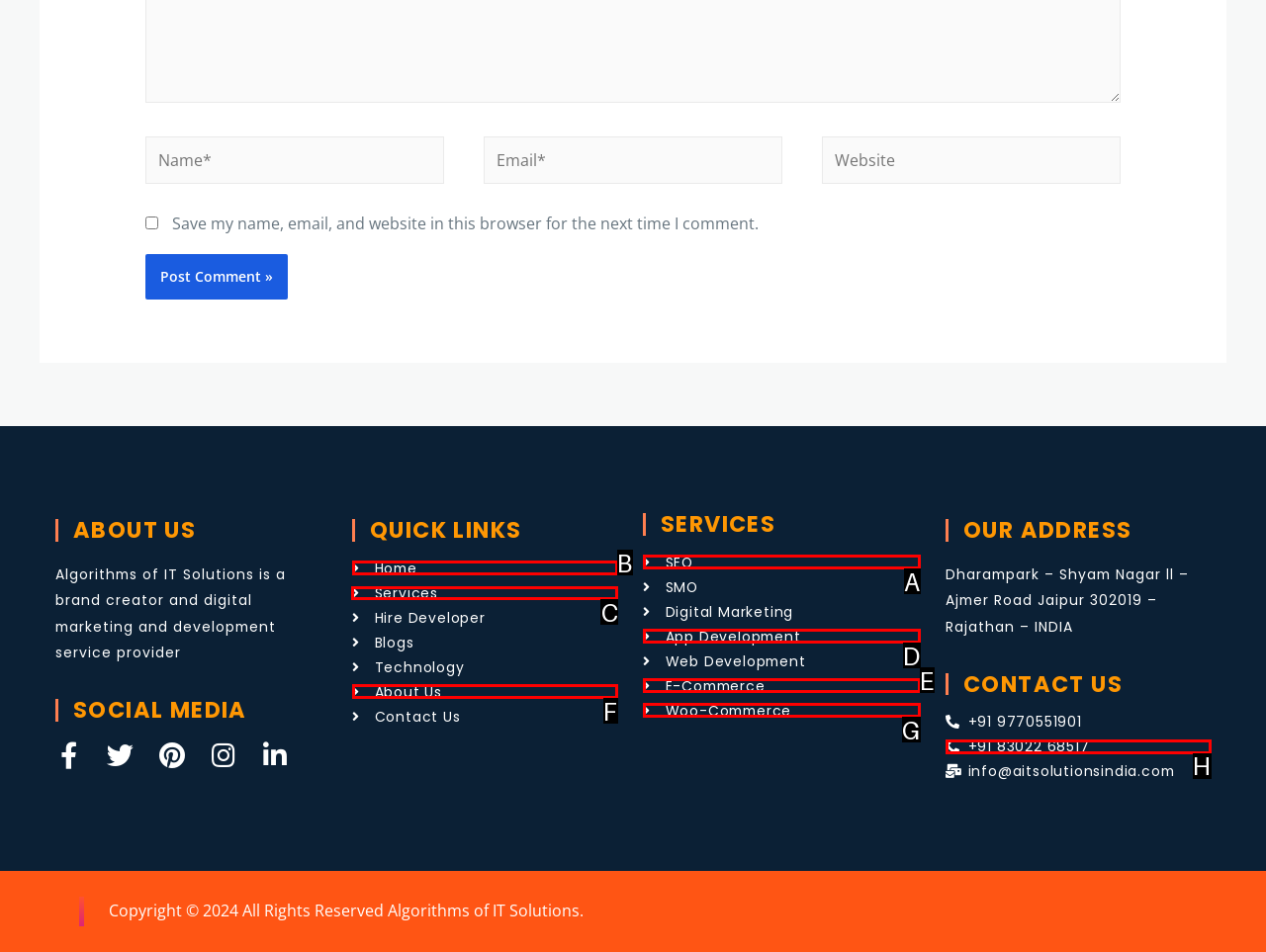Which option should be clicked to execute the following task: Go to the Services page? Respond with the letter of the selected option.

C